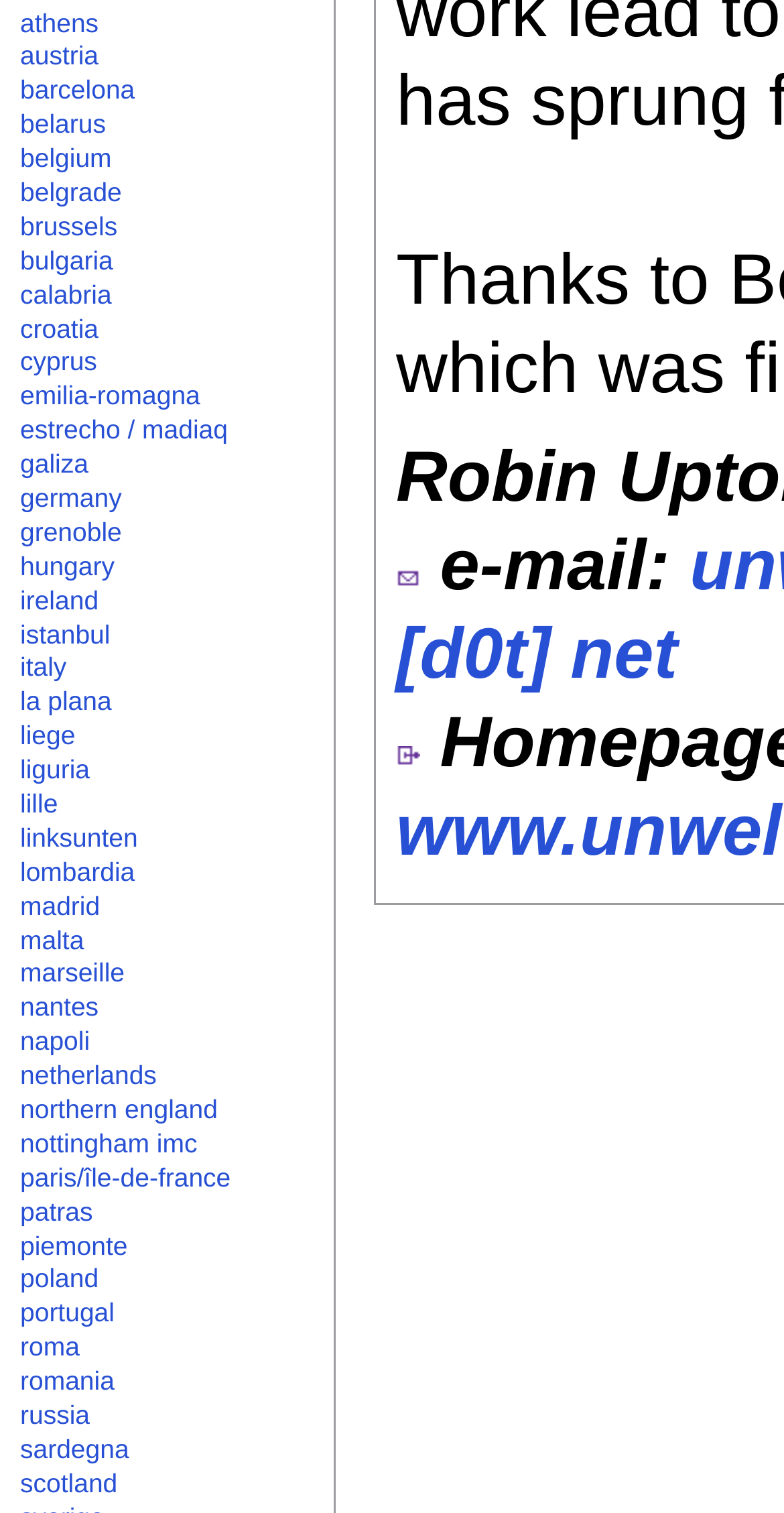How many links are there on the webpage?
Refer to the screenshot and respond with a concise word or phrase.

49